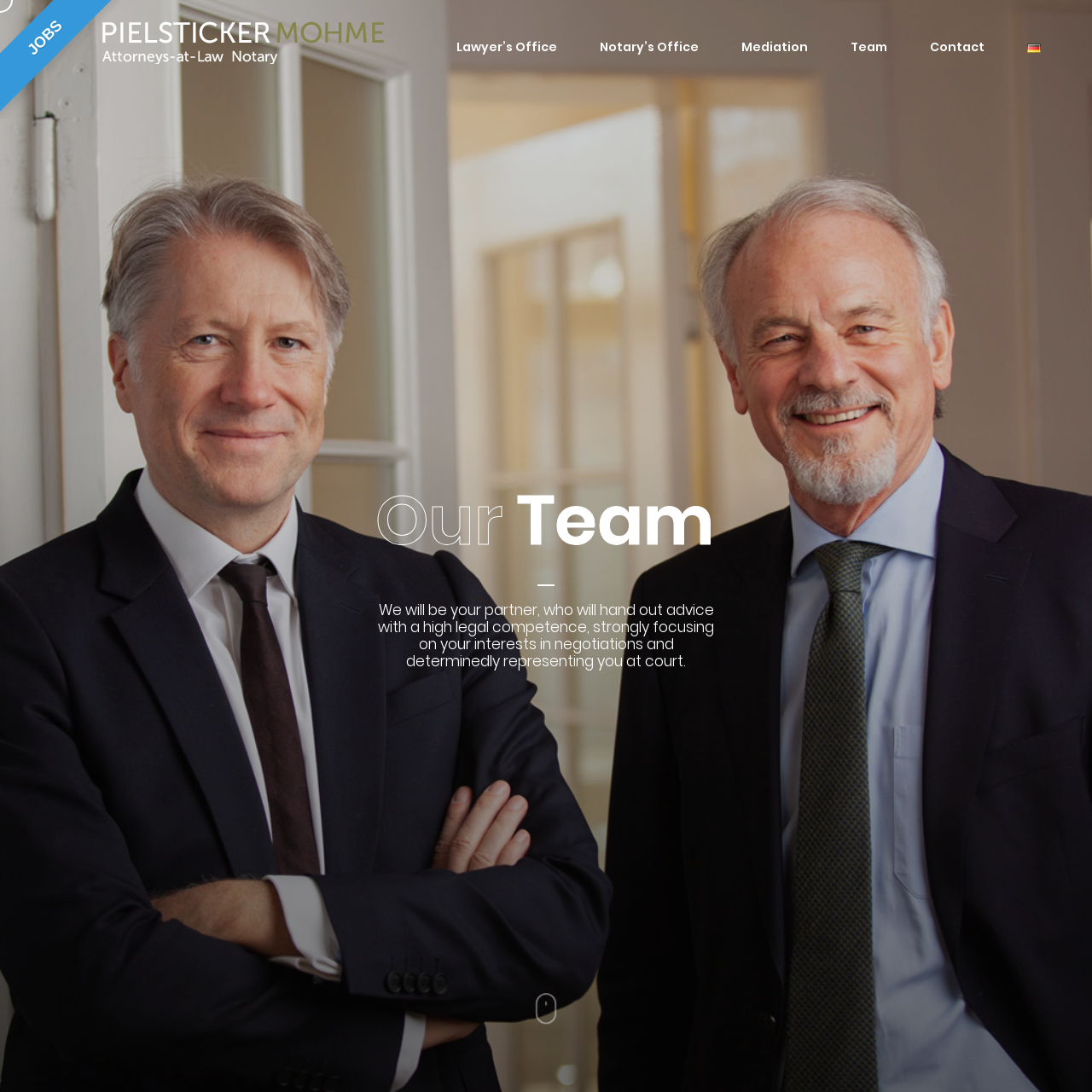What is the name of the lawyer who specializes in employment law?
Provide an in-depth answer to the question, covering all aspects.

I found the information about Dr. Dietrich Mohme's specialization in employment law in his profile description.